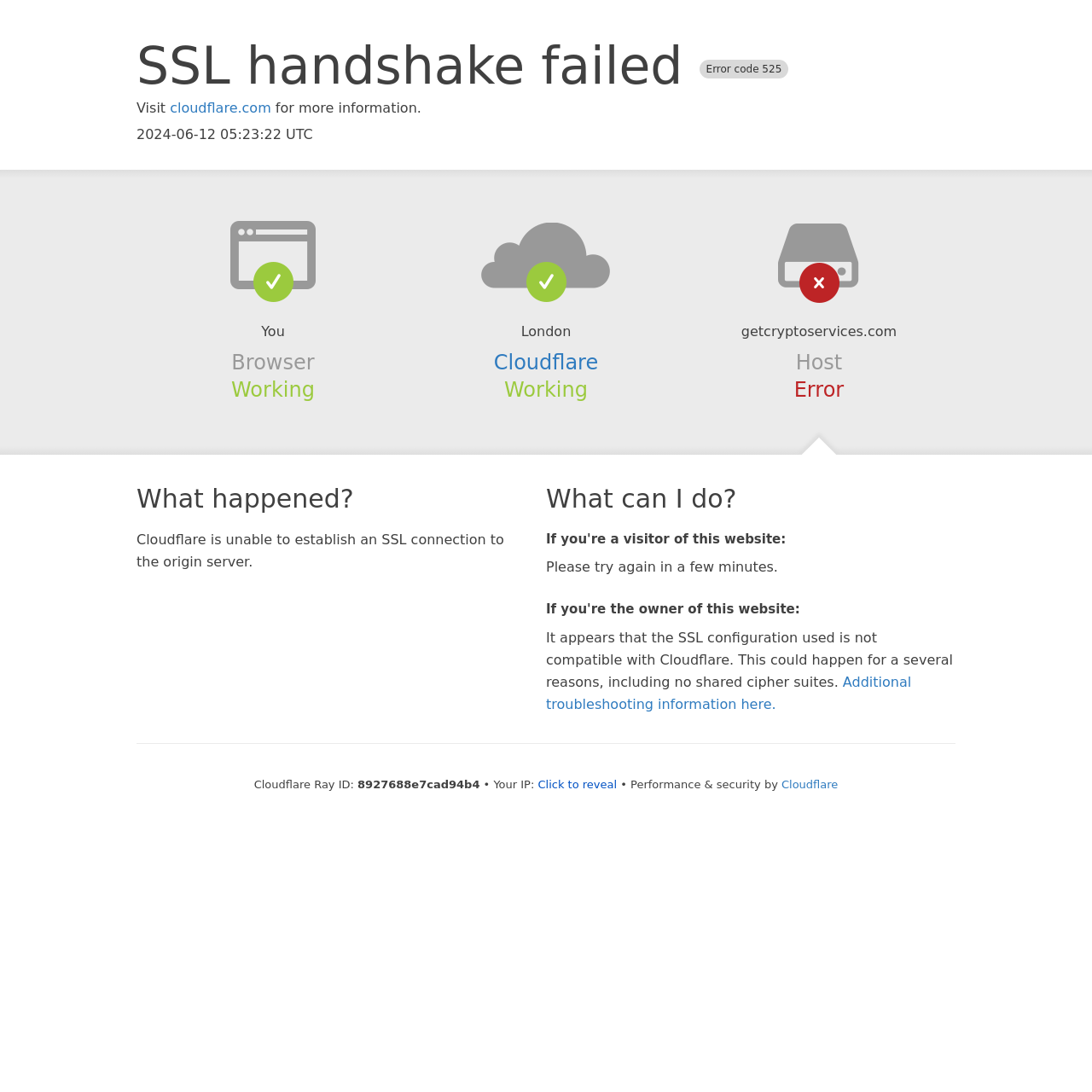Using the provided element description: "Click to reveal", identify the bounding box coordinates. The coordinates should be four floats between 0 and 1 in the order [left, top, right, bottom].

[0.493, 0.712, 0.565, 0.724]